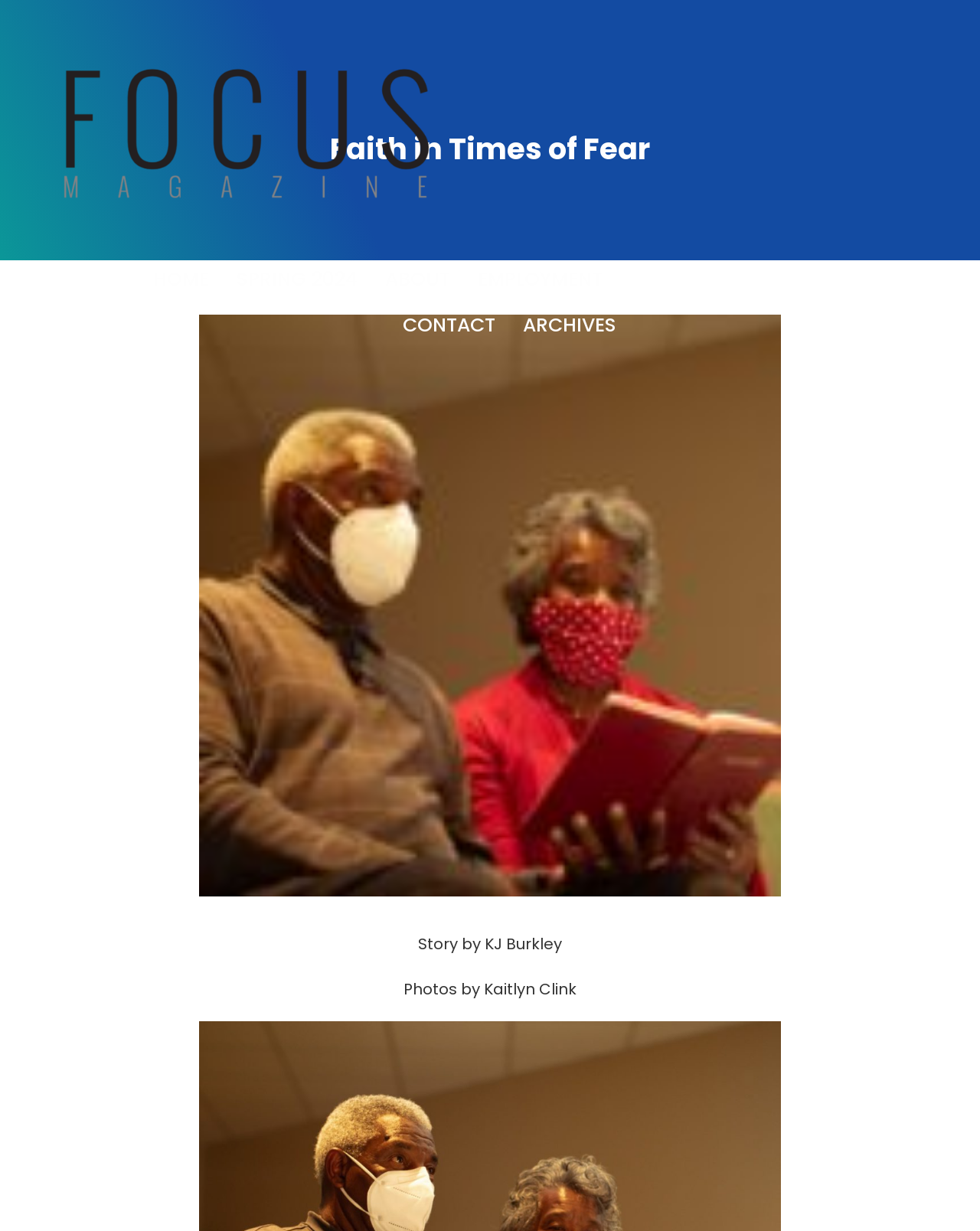Using a single word or phrase, answer the following question: 
What is the photographer's name?

Kaitlyn Clink